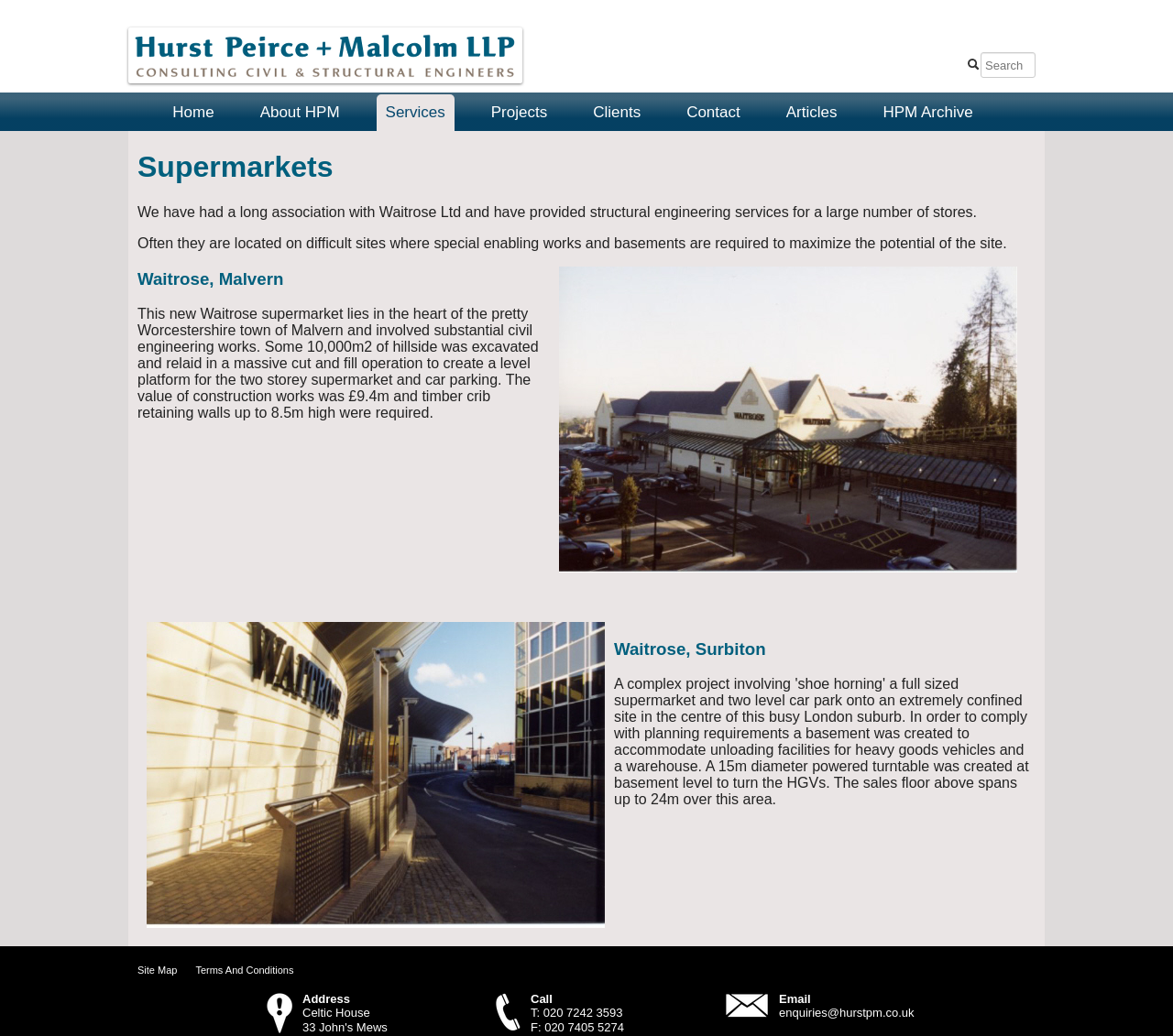Determine the bounding box coordinates for the area that needs to be clicked to fulfill this task: "Click on SHARE". The coordinates must be given as four float numbers between 0 and 1, i.e., [left, top, right, bottom].

None